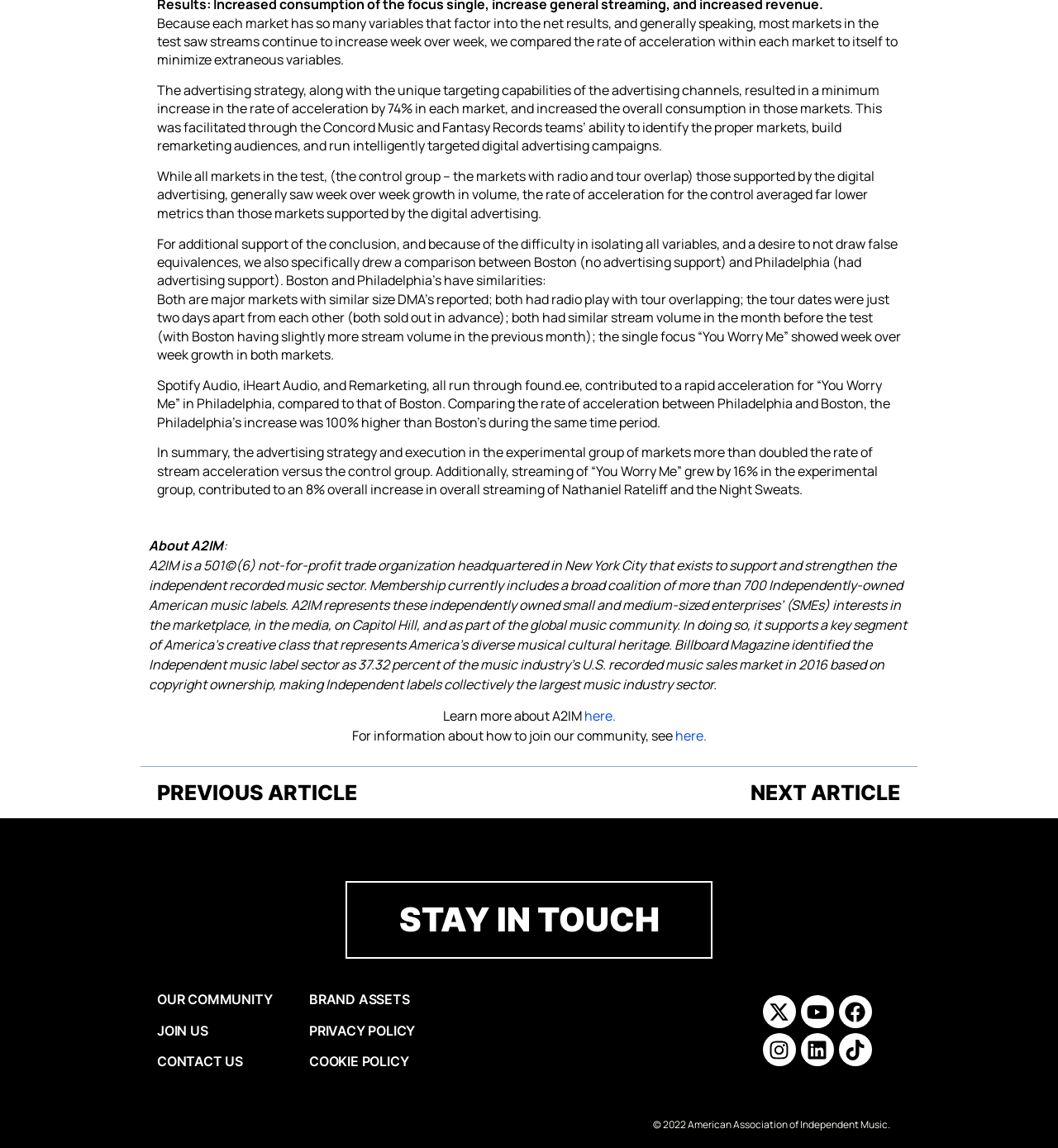Pinpoint the bounding box coordinates of the area that should be clicked to complete the following instruction: "Visit the Twitter page". The coordinates must be given as four float numbers between 0 and 1, i.e., [left, top, right, bottom].

[0.721, 0.867, 0.752, 0.896]